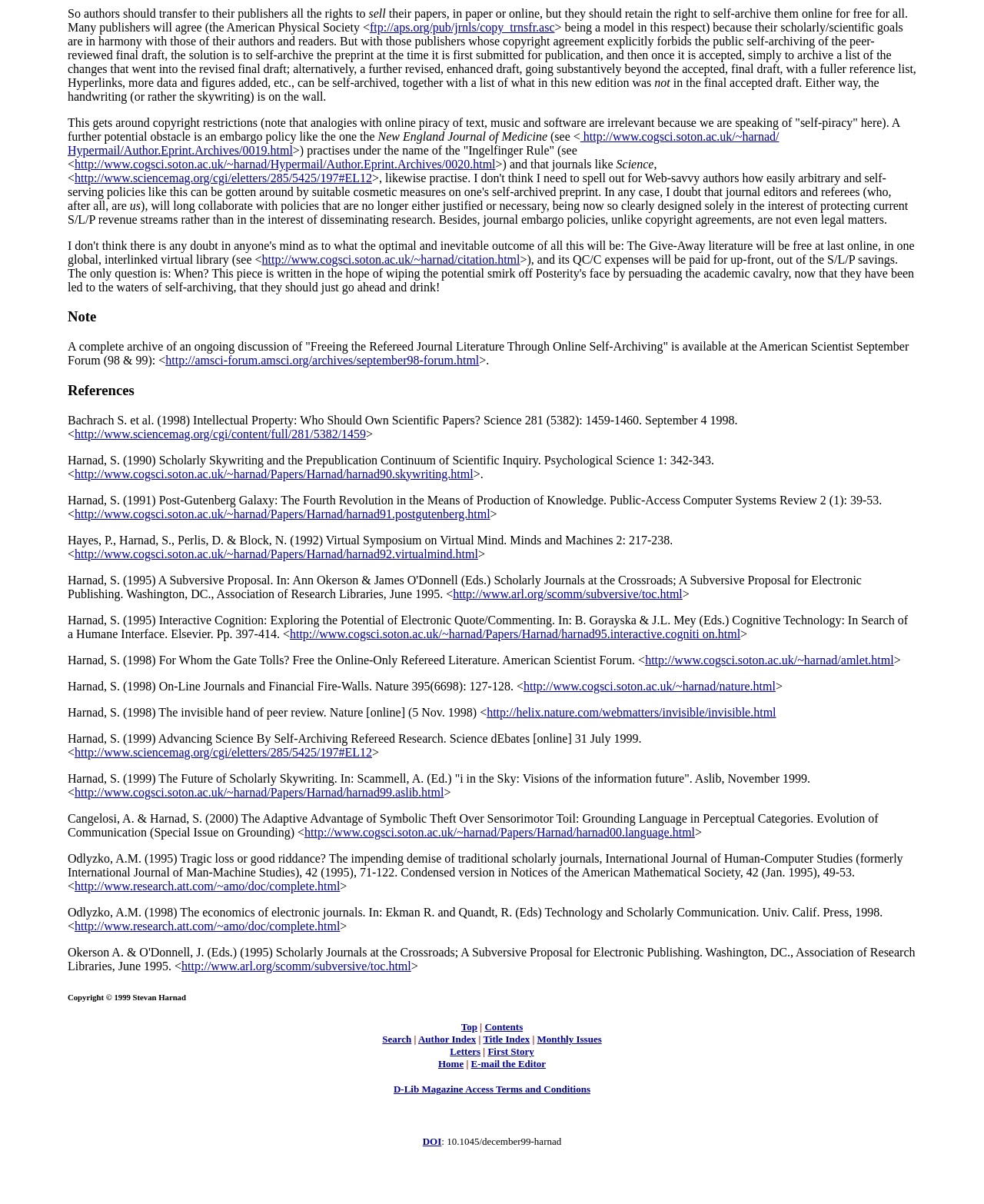Locate the bounding box coordinates of the area where you should click to accomplish the instruction: "click the link to ftp site".

[0.376, 0.017, 0.564, 0.028]